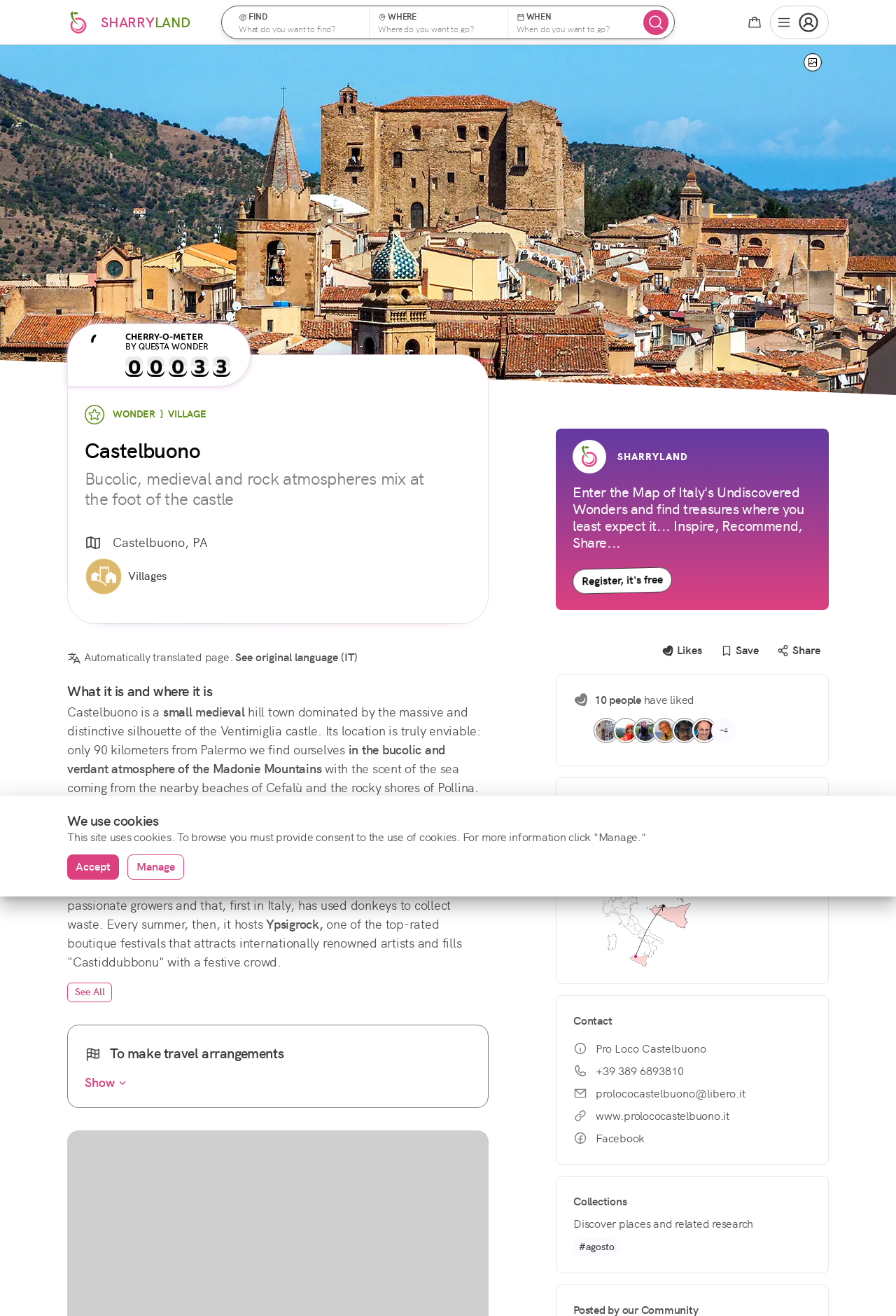Please find the bounding box coordinates in the format (top-left x, top-left y, bottom-right x, bottom-right y) for the given element description. Ensure the coordinates are floating point numbers between 0 and 1. Description: +39 389 6893810

[0.64, 0.808, 0.763, 0.821]